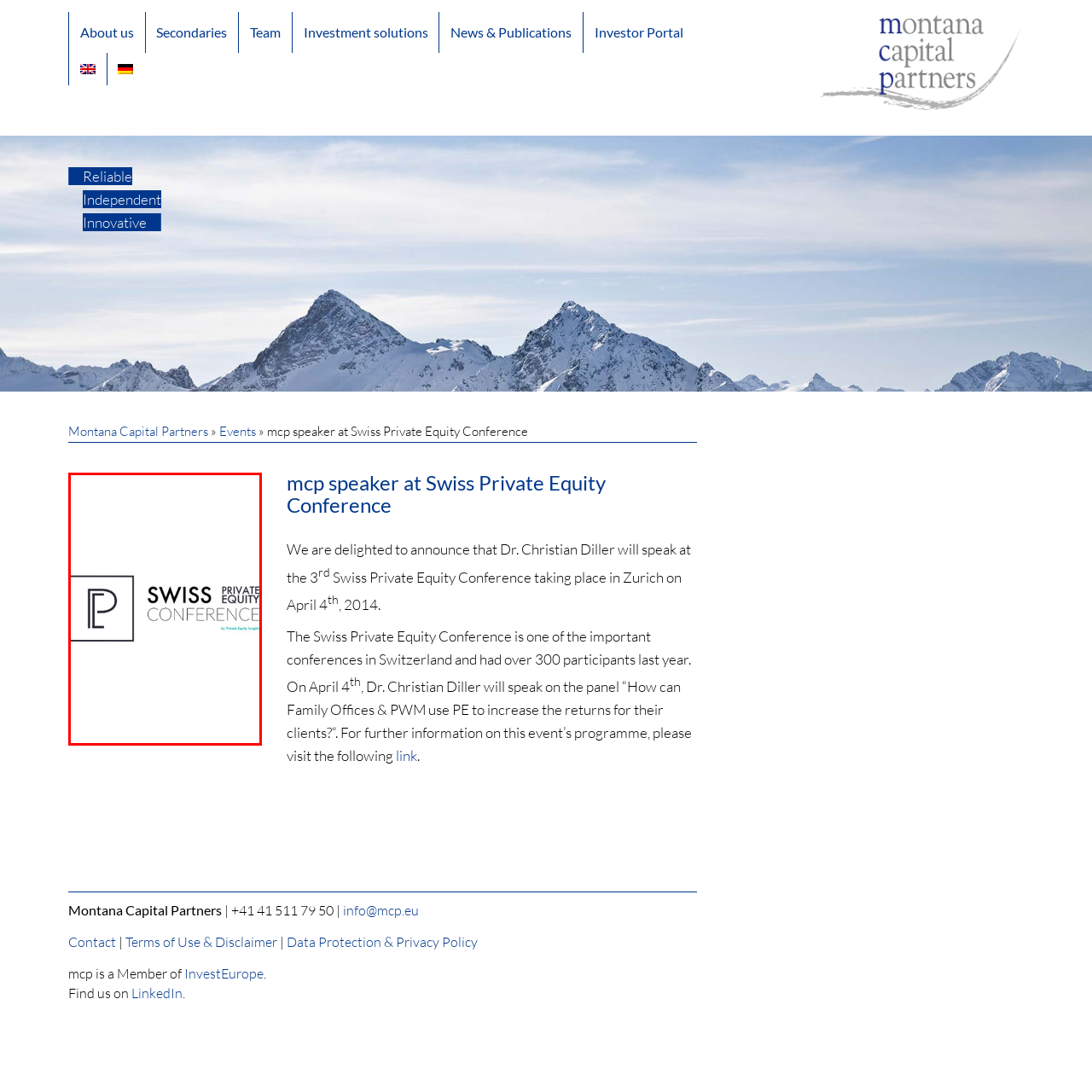What is the focus of the Swiss Private Equity Conference? Examine the image inside the red bounding box and answer concisely with one word or a short phrase.

Key discussions and networking